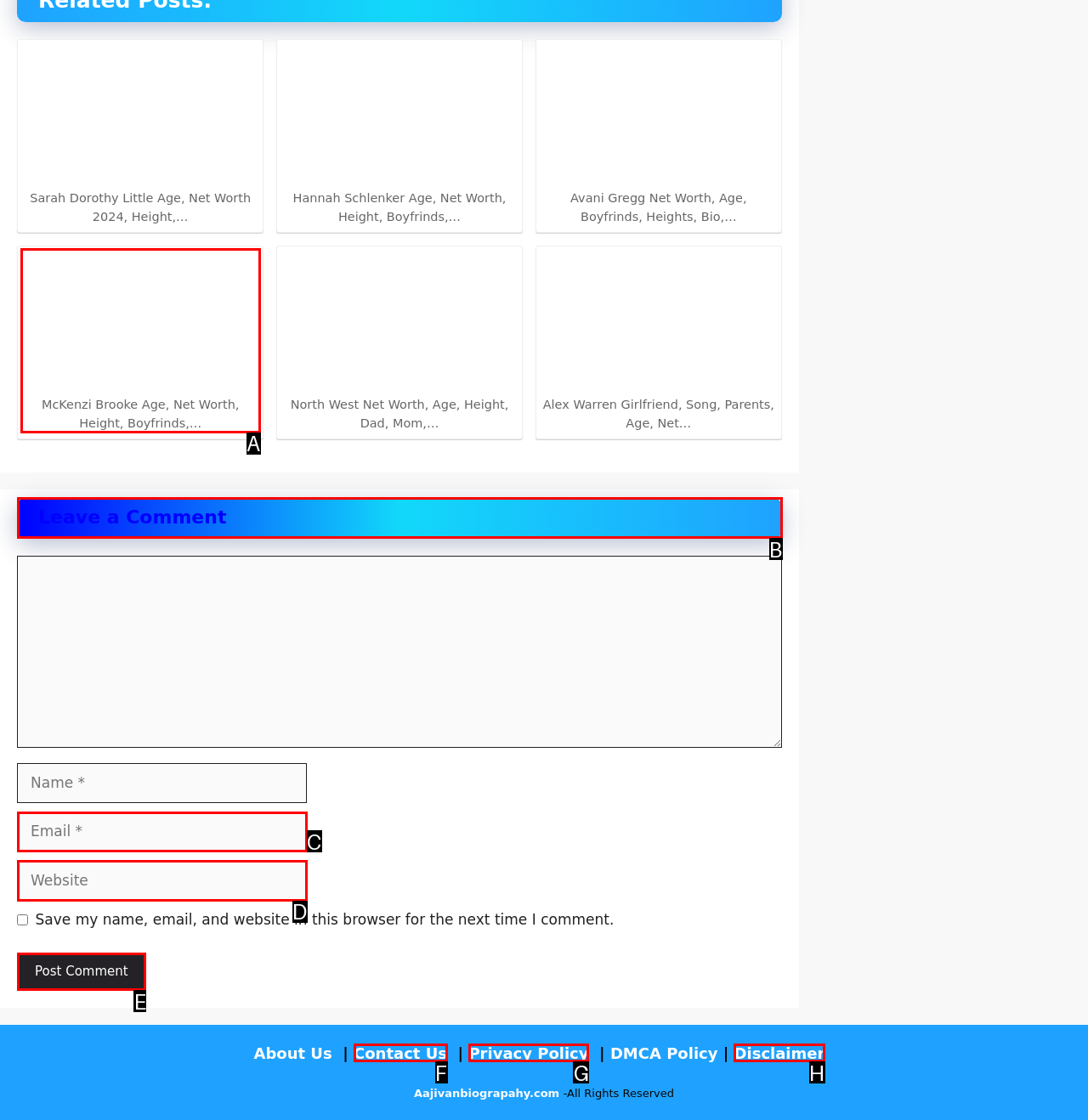Identify the letter of the UI element I need to click to carry out the following instruction: Leave a comment

B